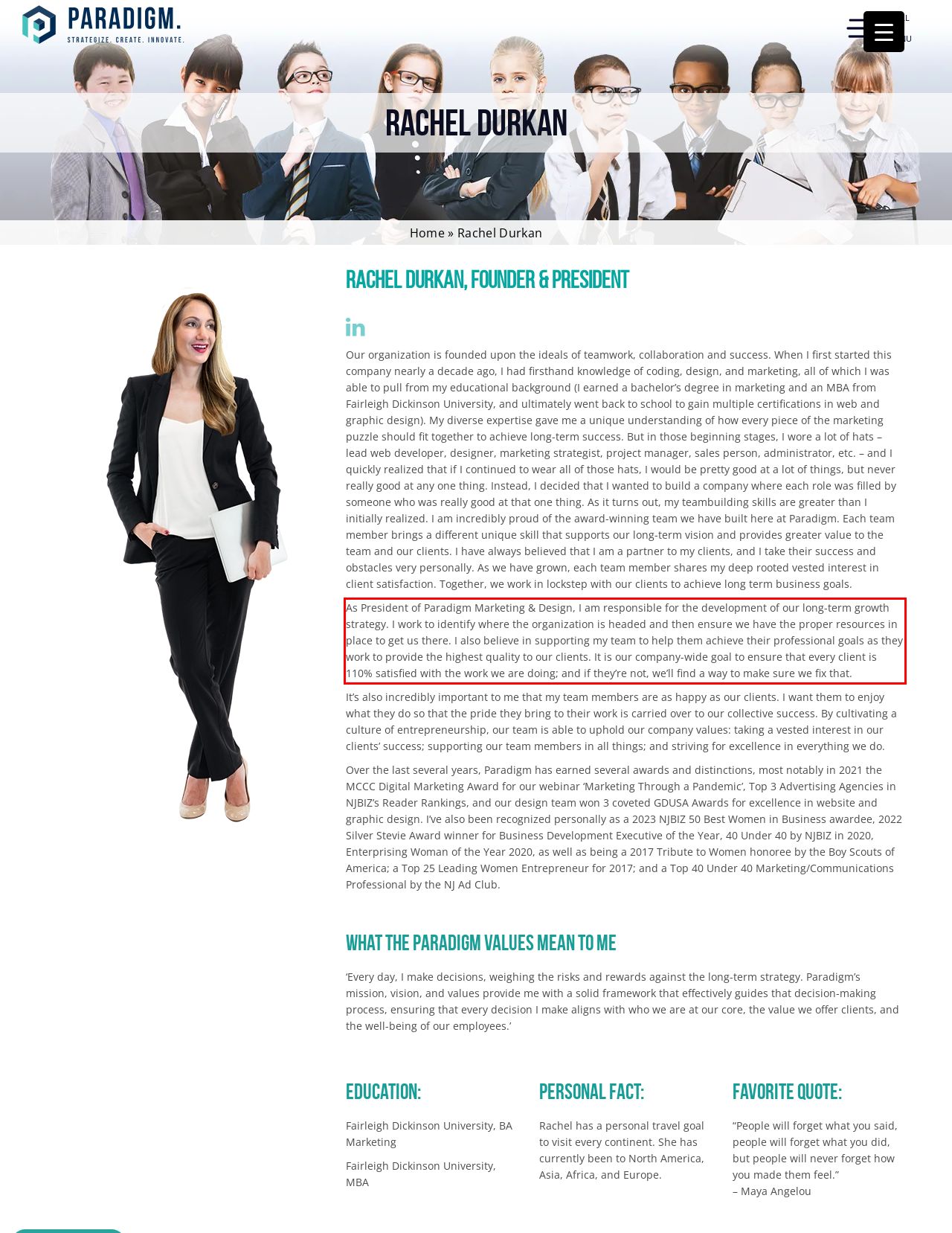Observe the screenshot of the webpage that includes a red rectangle bounding box. Conduct OCR on the content inside this red bounding box and generate the text.

As President of Paradigm Marketing & Design, I am responsible for the development of our long-term growth strategy. I work to identify where the organization is headed and then ensure we have the proper resources in place to get us there. I also believe in supporting my team to help them achieve their professional goals as they work to provide the highest quality to our clients. It is our company-wide goal to ensure that every client is 110% satisfied with the work we are doing; and if they’re not, we’ll find a way to make sure we fix that.